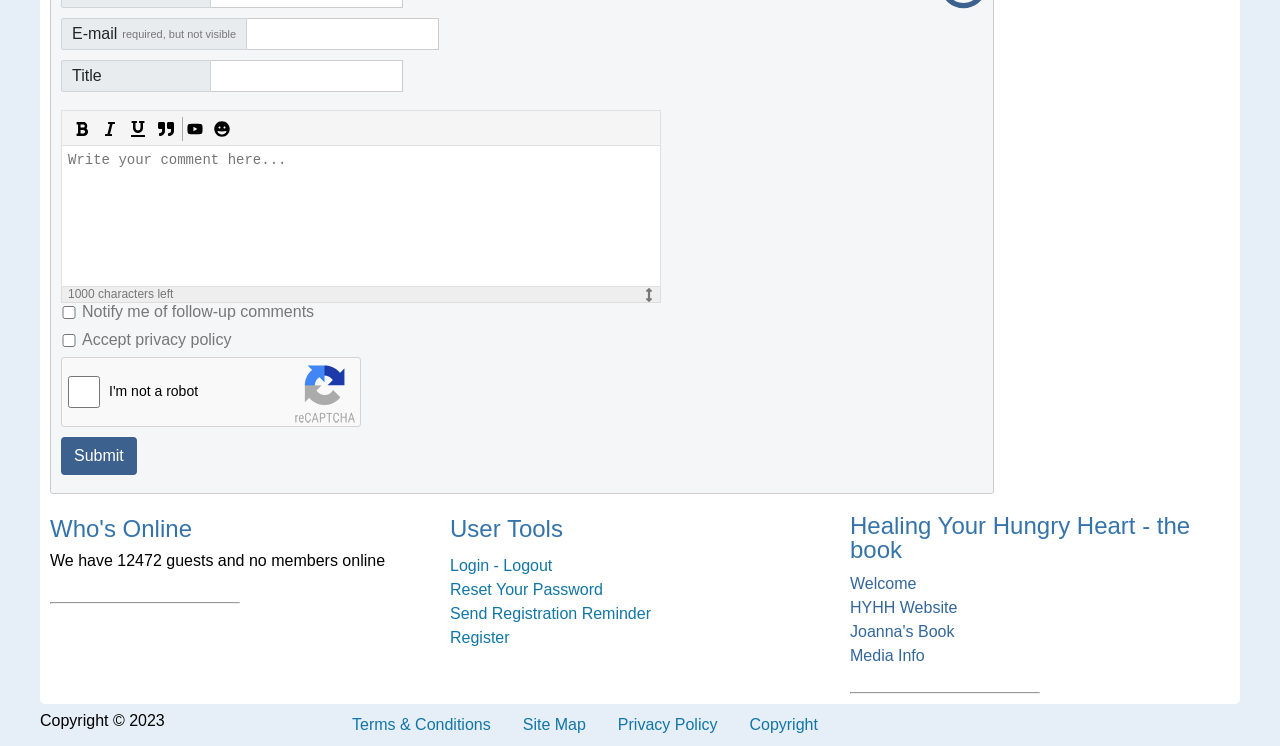What is the copyright year mentioned on the webpage?
Please answer the question with a detailed response using the information from the screenshot.

The webpage displays the text 'Copyright © 2023' at the bottom, indicating that the copyright year mentioned is 2023.